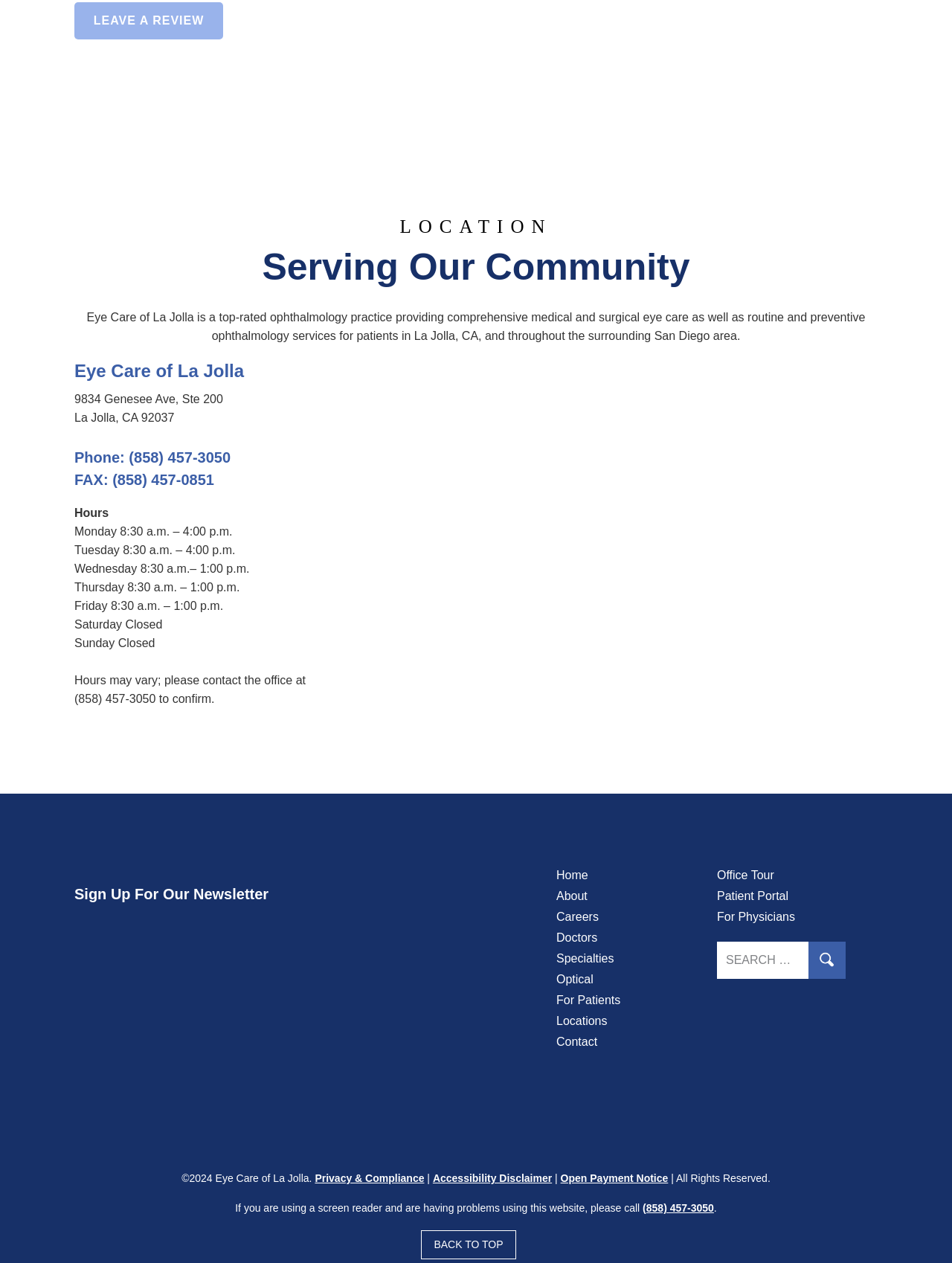Please indicate the bounding box coordinates of the element's region to be clicked to achieve the instruction: "Click the 'LEAVE A REVIEW' link". Provide the coordinates as four float numbers between 0 and 1, i.e., [left, top, right, bottom].

[0.078, 0.002, 0.234, 0.031]